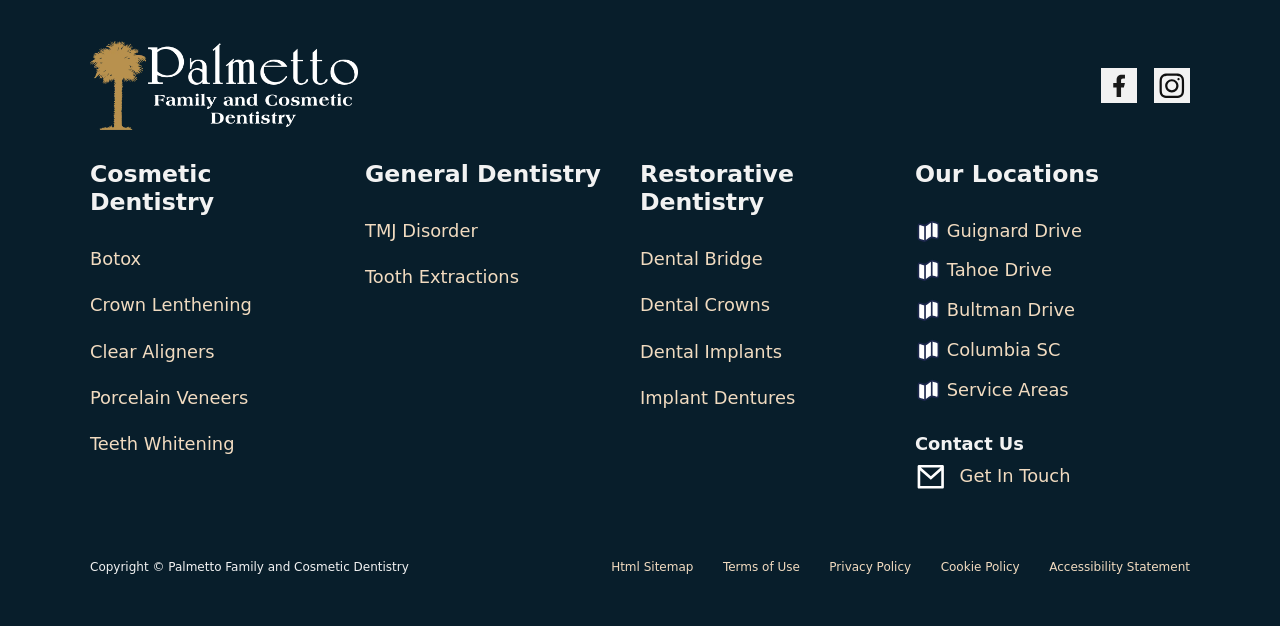What is the purpose of the 'Contact Us' section?
Please answer the question with as much detail as possible using the screenshot.

The purpose of the 'Contact Us' section can be found at the bottom right corner of the webpage, where there is a heading 'Contact Us' and a link with the text 'Get In Touch', indicating that this section is for users to contact the dental clinic.